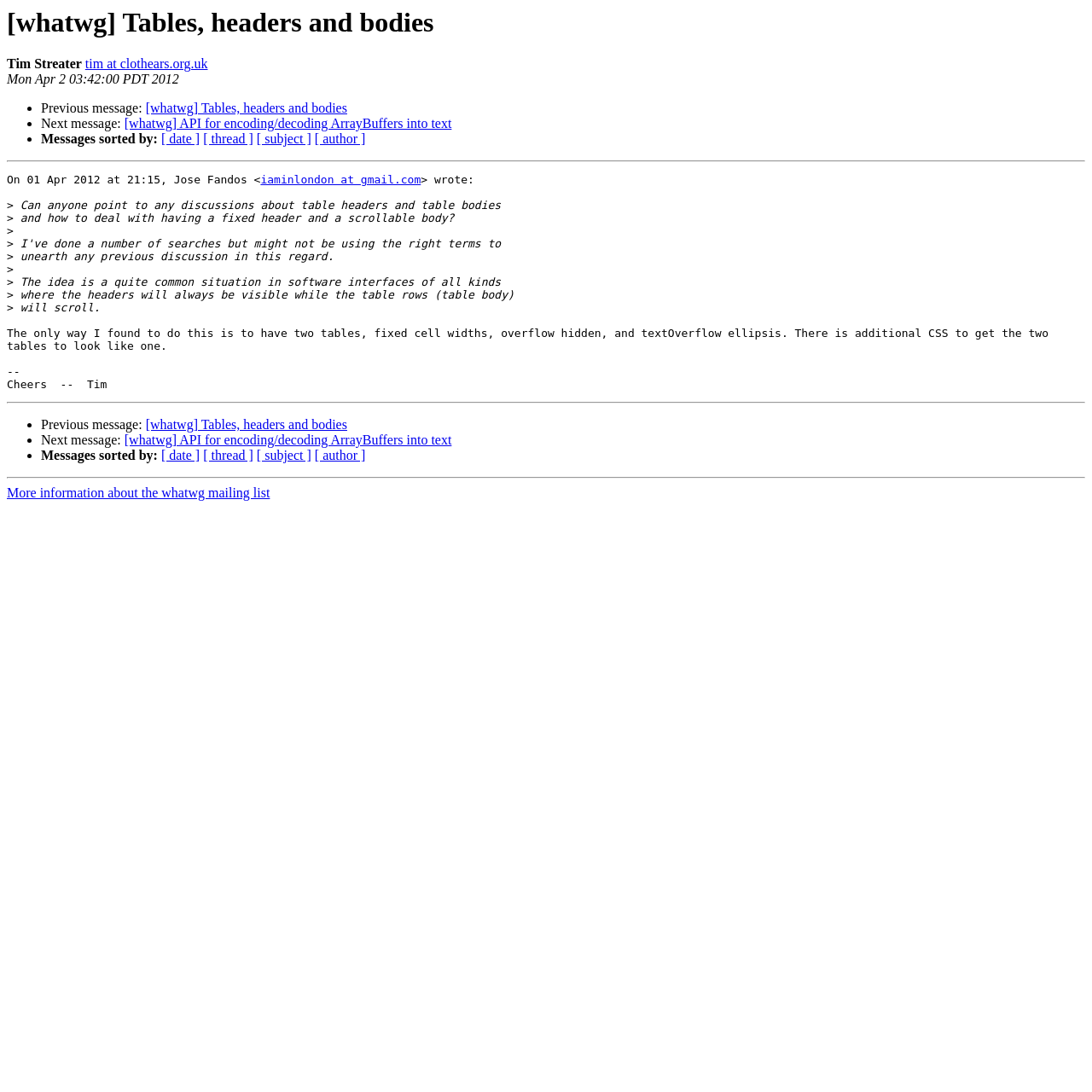Determine the bounding box of the UI element mentioned here: "[whatwg] Tables, headers and bodies". The coordinates must be in the format [left, top, right, bottom] with values ranging from 0 to 1.

[0.133, 0.093, 0.318, 0.106]